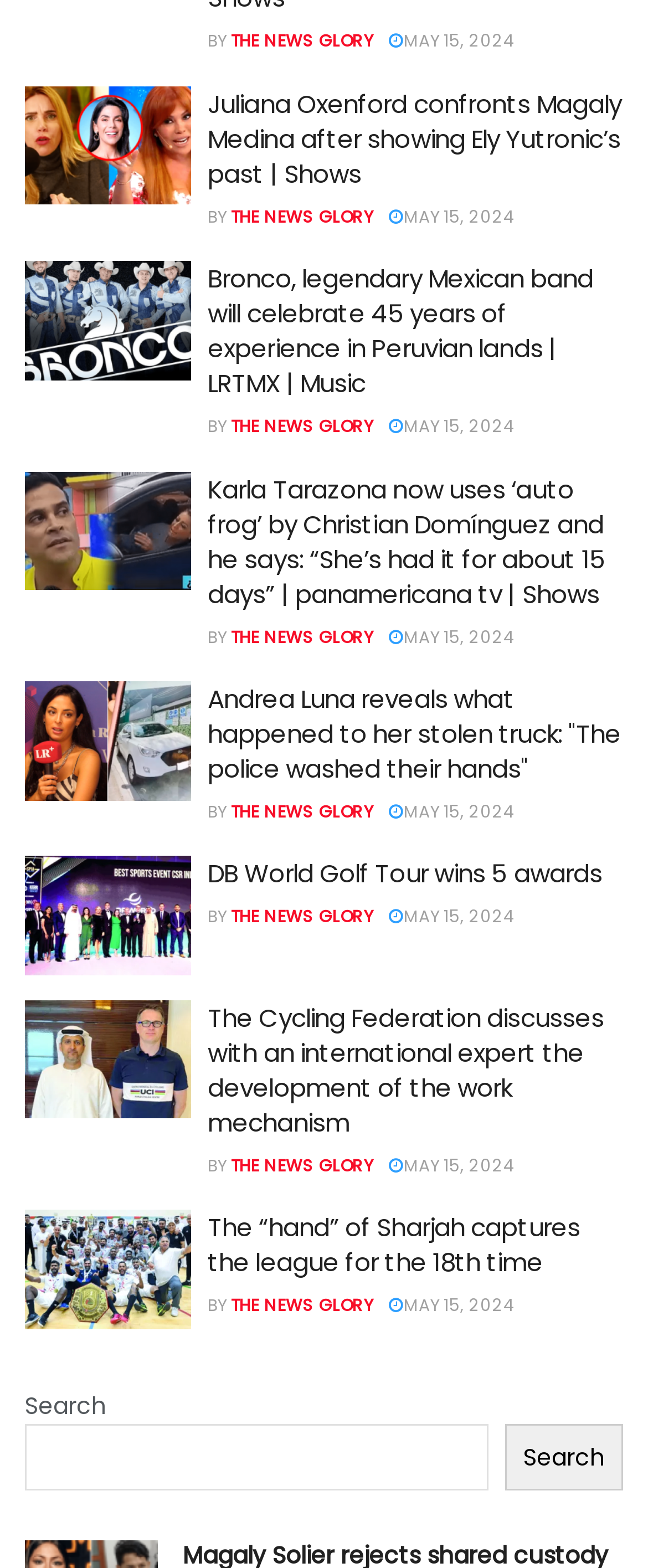Please determine the bounding box coordinates of the element to click on in order to accomplish the following task: "Search for news". Ensure the coordinates are four float numbers ranging from 0 to 1, i.e., [left, top, right, bottom].

[0.038, 0.908, 0.754, 0.951]